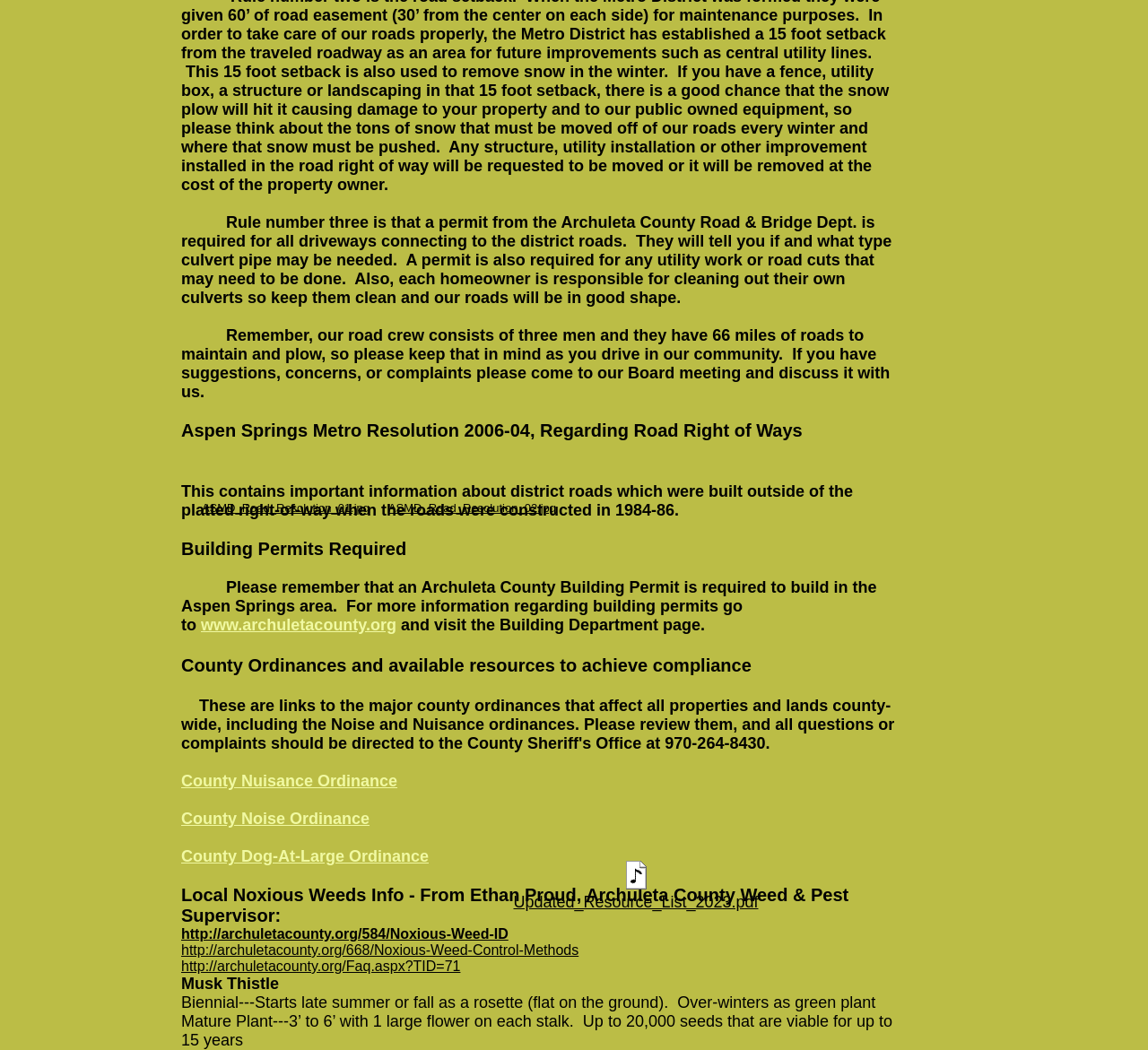What is the purpose of the Archuleta County Building Permit?
Utilize the information in the image to give a detailed answer to the question.

The text mentions that 'an Archuleta County Building Permit is required to build in the Aspen Springs area.' This implies that the permit is necessary for any construction or building activities in the specified area.